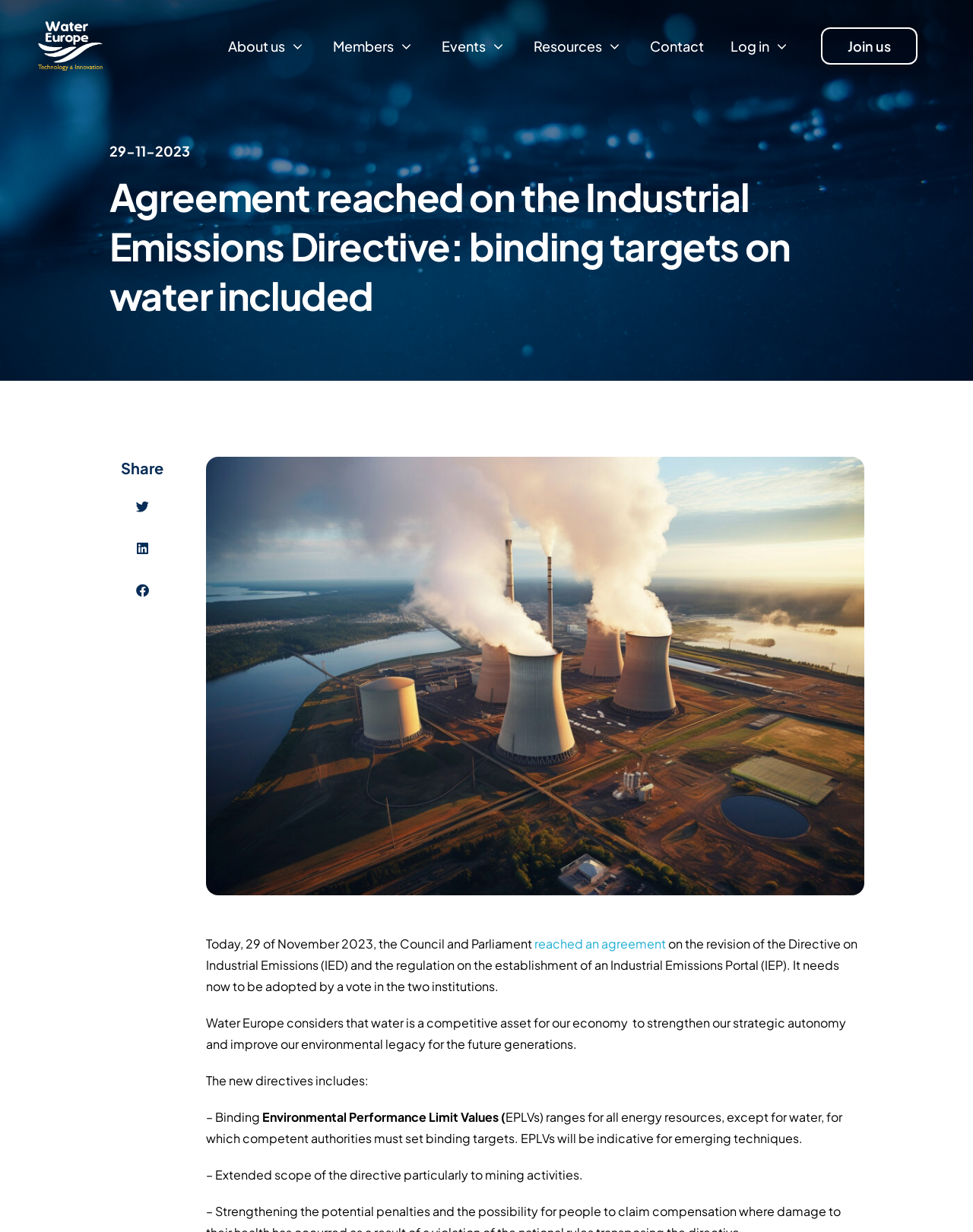Determine the bounding box coordinates of the area to click in order to meet this instruction: "Click on About us".

[0.234, 0.029, 0.315, 0.046]